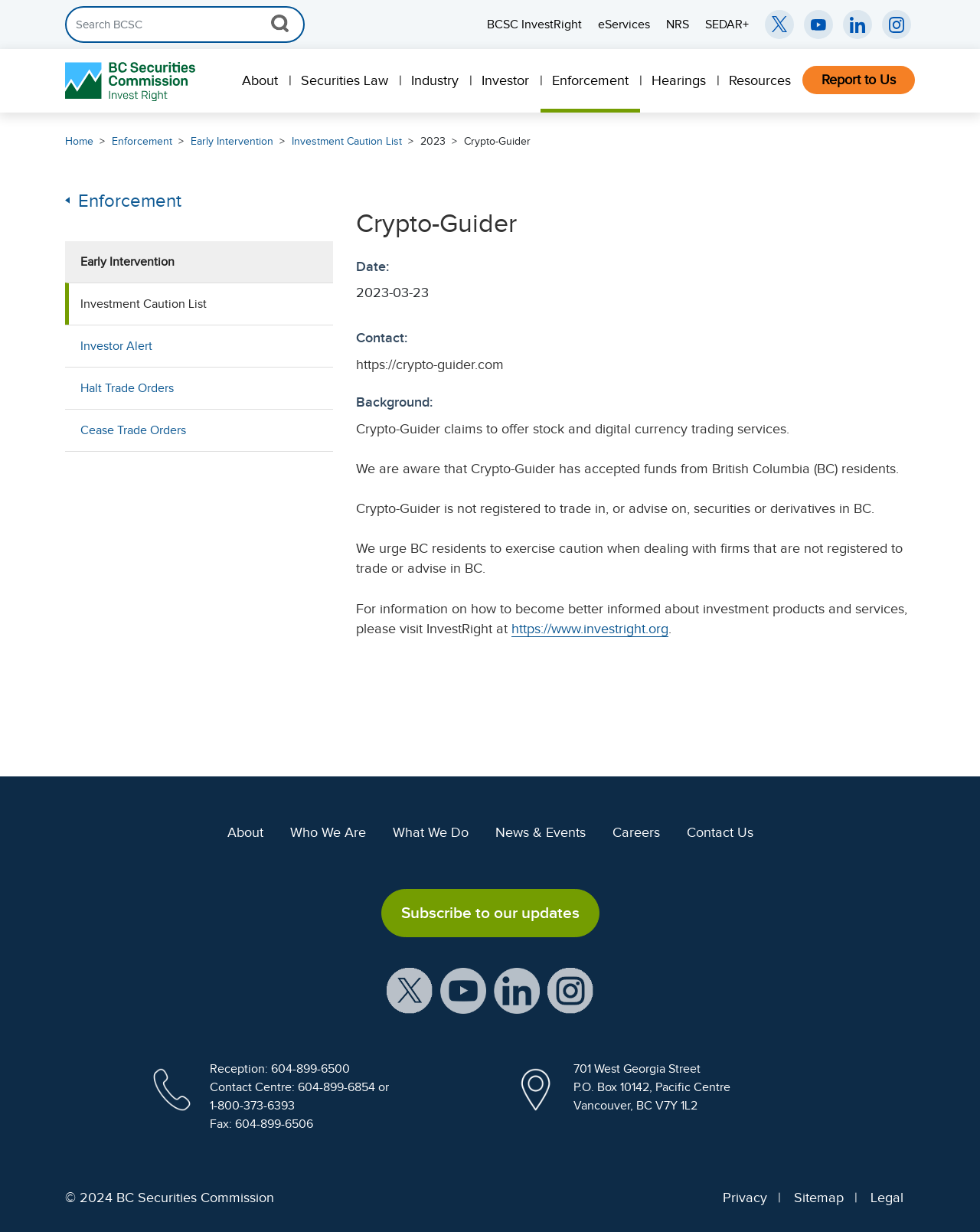Kindly respond to the following question with a single word or a brief phrase: 
What is the address of the BC Securities Commission?

701 West Georgia Street